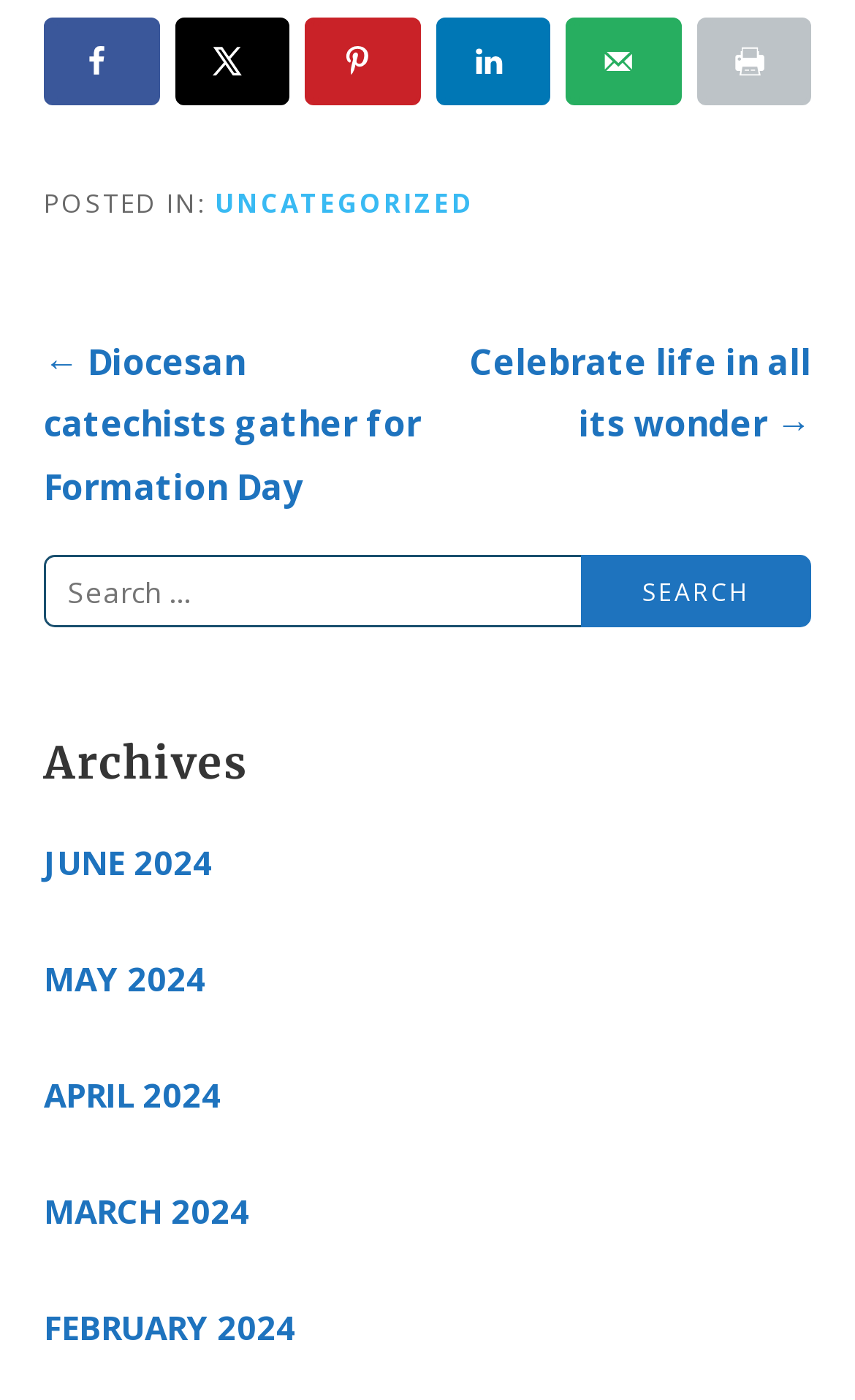Locate the bounding box coordinates of the clickable part needed for the task: "Read the previous post".

[0.051, 0.241, 0.492, 0.365]